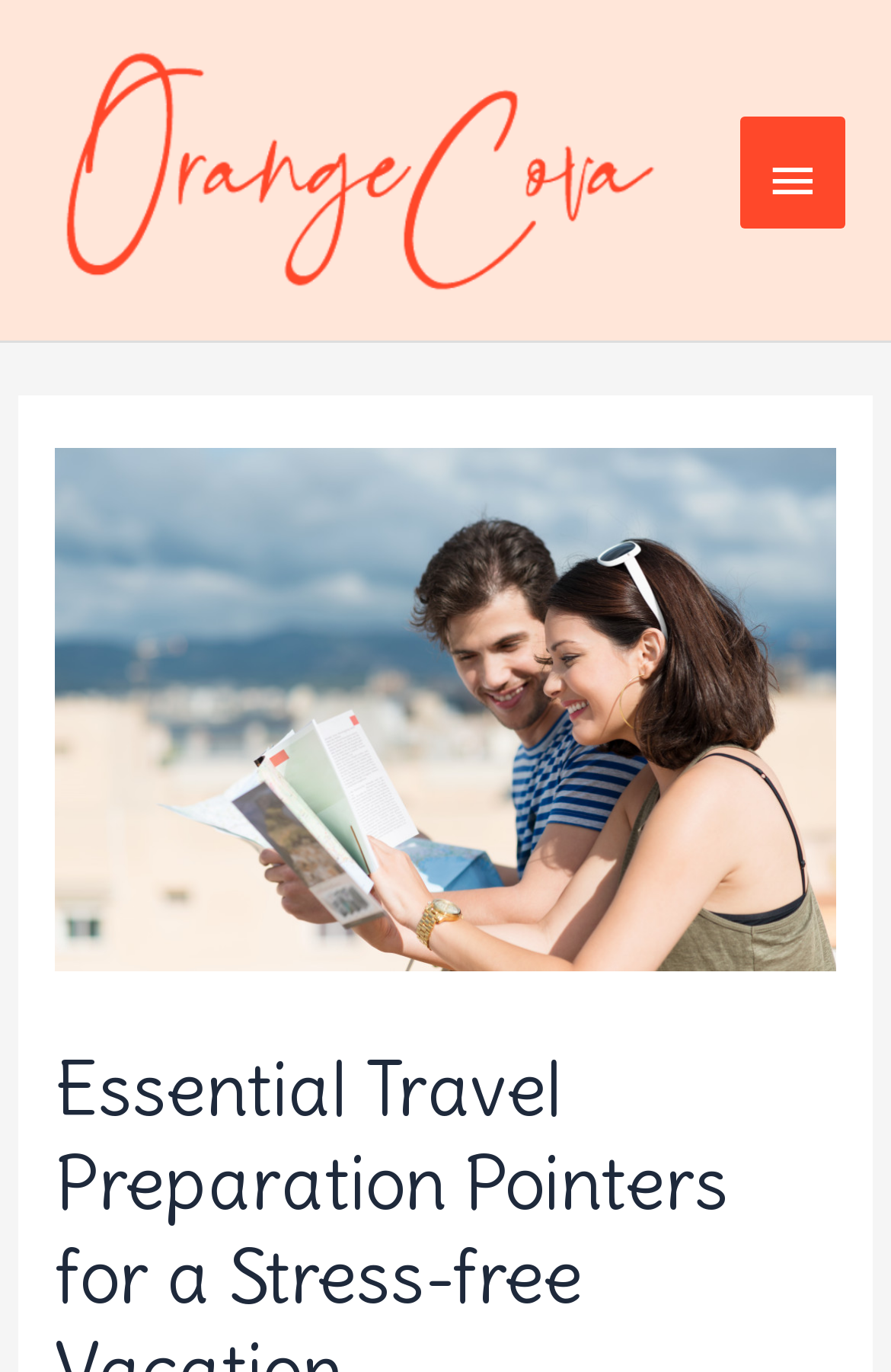Please find the bounding box for the UI component described as follows: "Main Menu".

[0.83, 0.085, 0.949, 0.167]